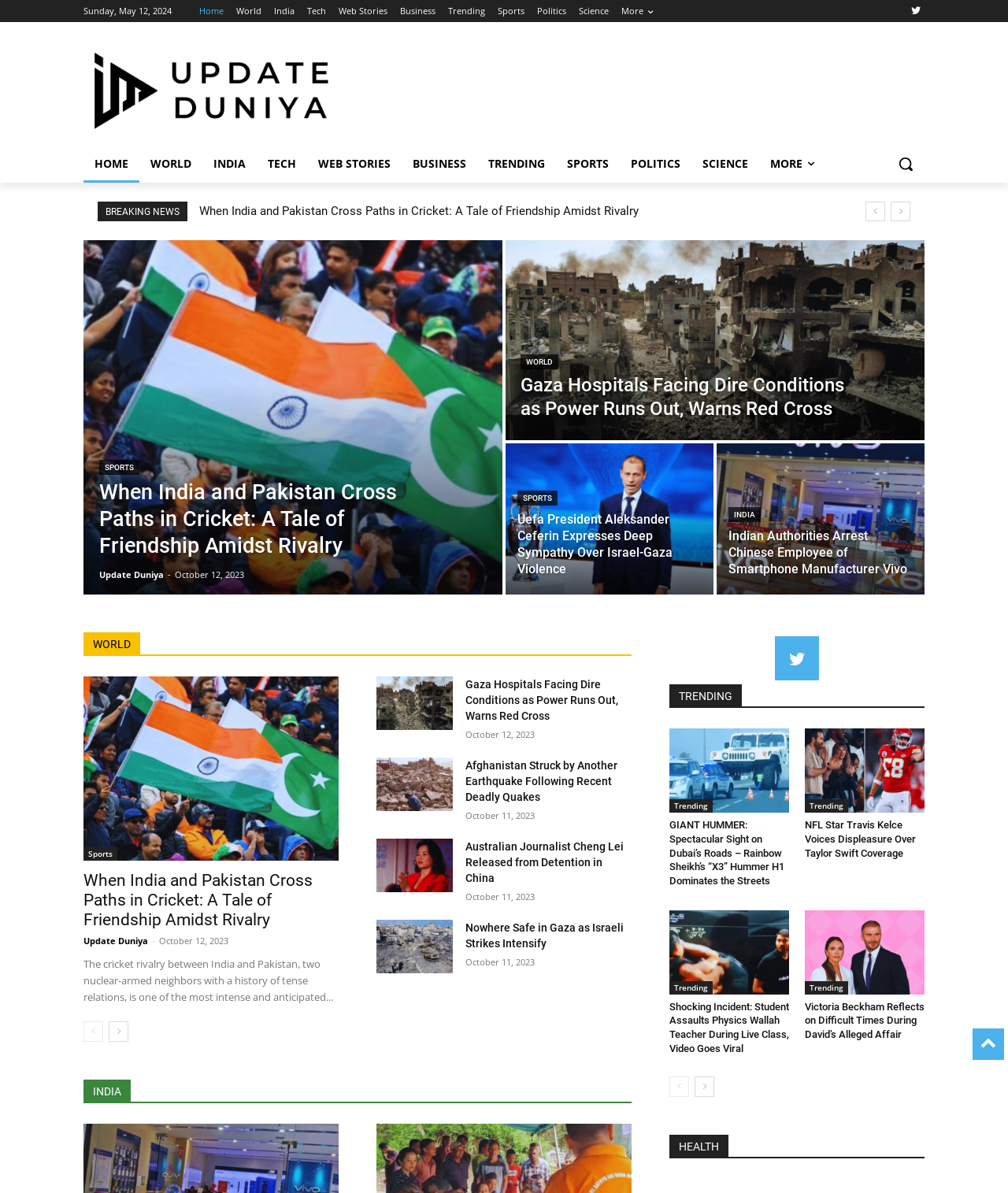Deliver a detailed narrative of the webpage's visual and textual elements.

The webpage is the home page of "Update Duniya", a news website. At the top, there is a logo and a navigation menu with links to various sections such as Home, World, India, Tech, Web Stories, Business, Trending, Sports, Politics, and Science. Below the navigation menu, there is a search button and a link to "More" options.

The main content of the page is divided into several sections. The first section displays the current date, "Sunday, May 12, 2024". Below this, there are three news headlines with links to the corresponding articles. The headlines are "When India and Pakistan Cross Paths in Cricket: A Tale of Friendship Amidst Rivalry", "Gaza Hospitals Facing Dire Conditions as Power Runs Out, Warns Red Cross", and "Uefa President Aleksander Ceferin Expresses Deep Sympathy Over Israel-Gaza Violence".

To the right of these headlines, there are links to "prev" and "next" pages, suggesting that there are more news articles available. Below this, there is a section with a heading "SPORTS" and a link to an article "When India and Pakistan Cross Paths in Cricket: A Tale of Friendship Amidst Rivalry". 

Further down the page, there are more news sections with headings "WORLD", "SPORTS", and "INDIA", each with links to corresponding news articles. The articles are displayed with their titles, summaries, and publication dates. Some of the article titles include "Gaza Hospitals Facing Dire Conditions as Power Runs Out, Warns Red Cross", "Uefa President Aleksander Ceferin Expresses Deep Sympathy Over Israel-Gaza Violence", and "Indian Authorities Arrest Chinese Employee of Smartphone Manufacturer Vivo".

Throughout the page, there are also links to other news articles and sections, as well as a "BREAKING NEWS" section. The page has a clean and organized layout, making it easy to navigate and find relevant news articles.